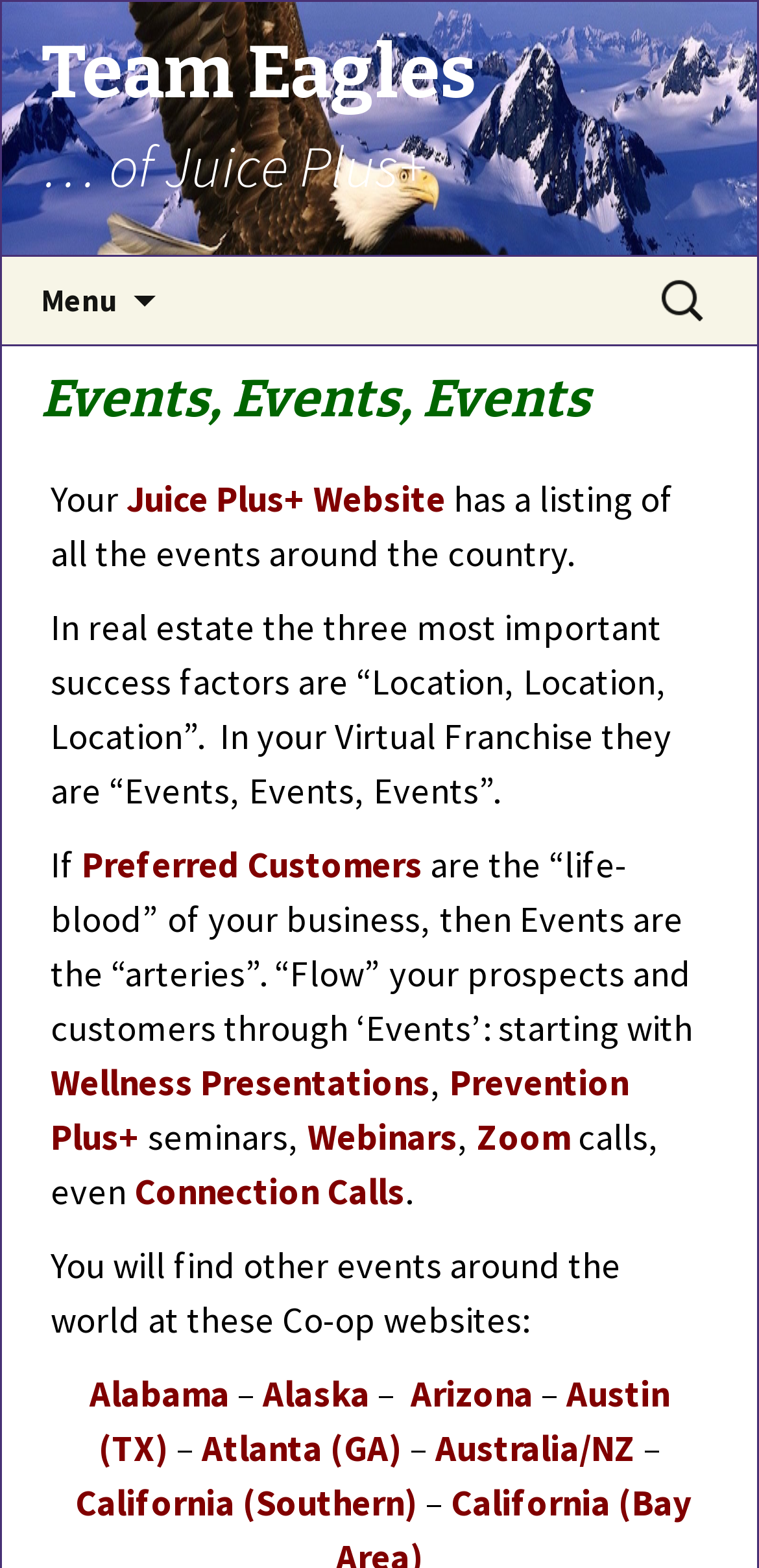Pinpoint the bounding box coordinates of the area that should be clicked to complete the following instruction: "Click Team Eagles link". The coordinates must be given as four float numbers between 0 and 1, i.e., [left, top, right, bottom].

[0.003, 0.001, 0.997, 0.163]